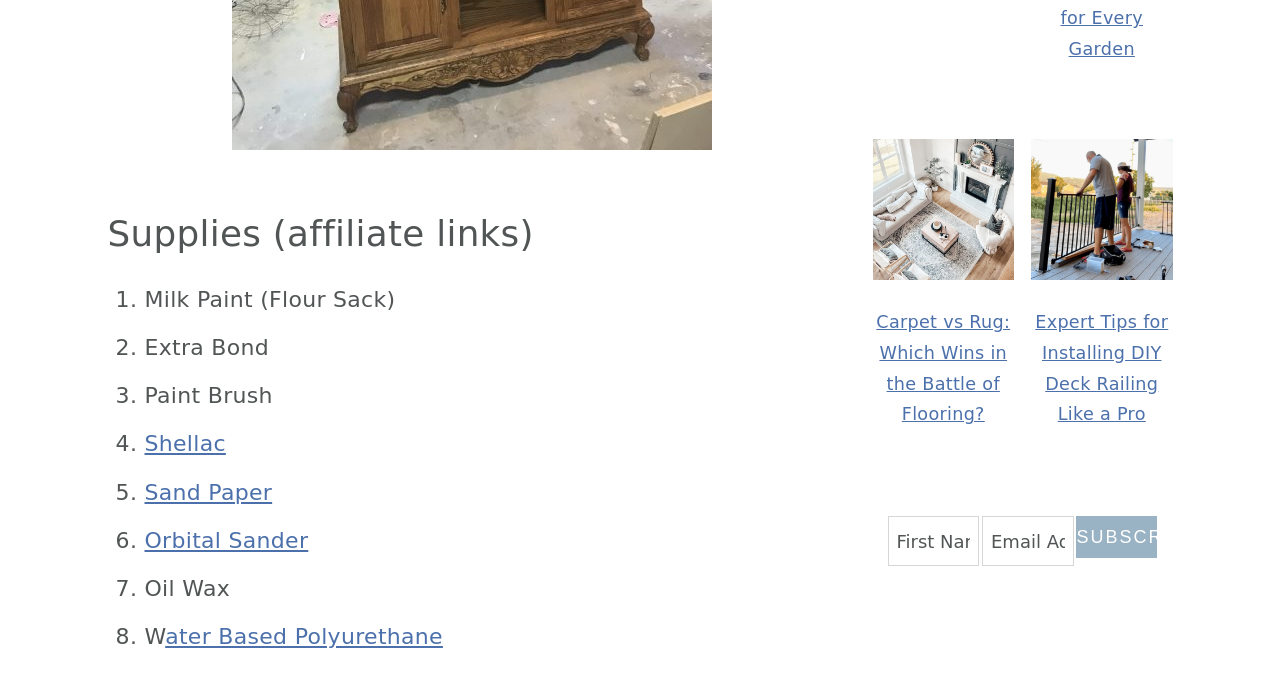Locate the bounding box of the UI element based on this description: "name="email" placeholder="Email Address"". Provide four float numbers between 0 and 1 as [left, top, right, bottom].

[0.767, 0.752, 0.839, 0.825]